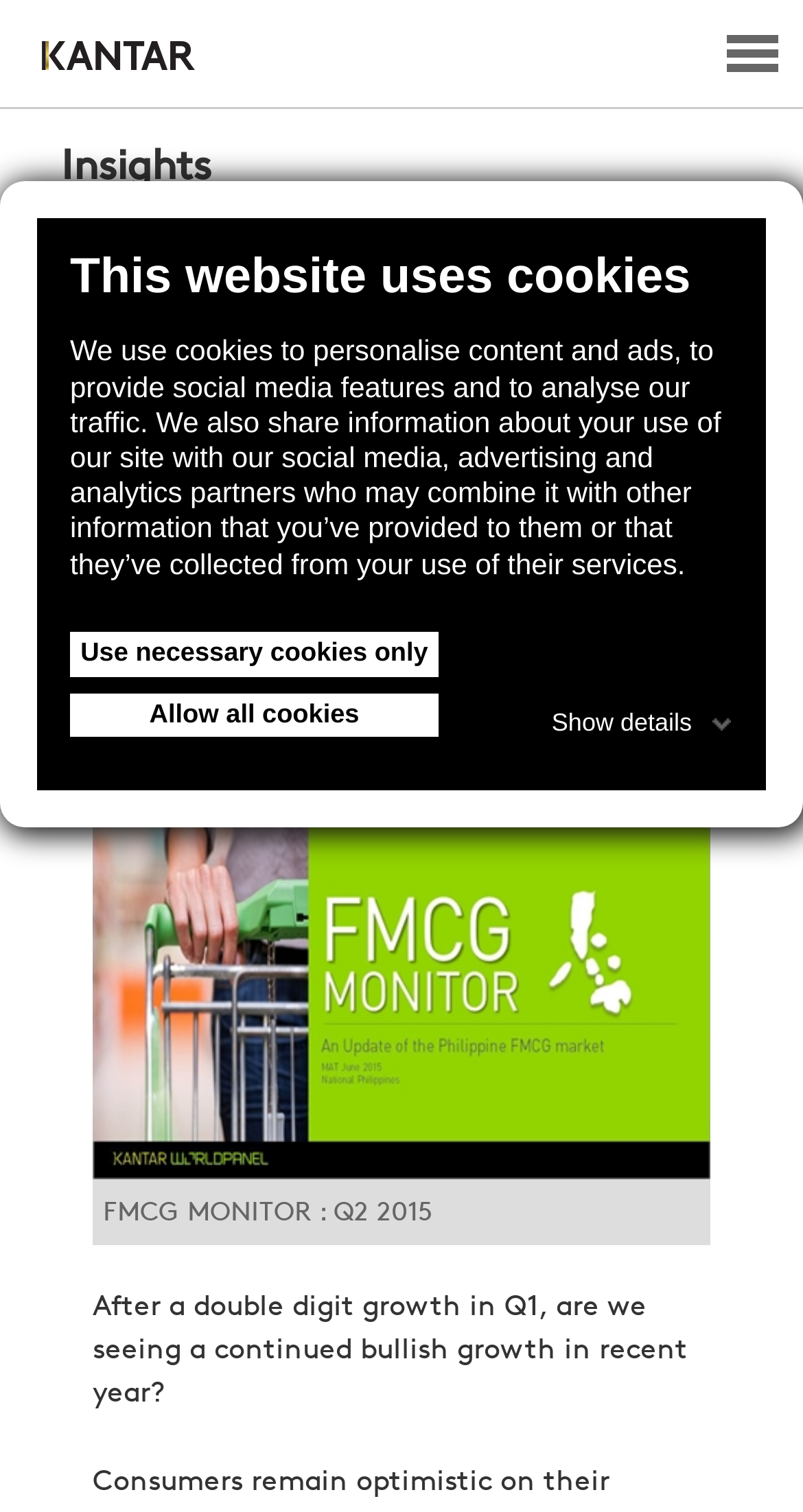Bounding box coordinates are specified in the format (top-left x, top-left y, bottom-right x, bottom-right y). All values are floating point numbers bounded between 0 and 1. Please provide the bounding box coordinate of the region this sentence describes: May 2016

None